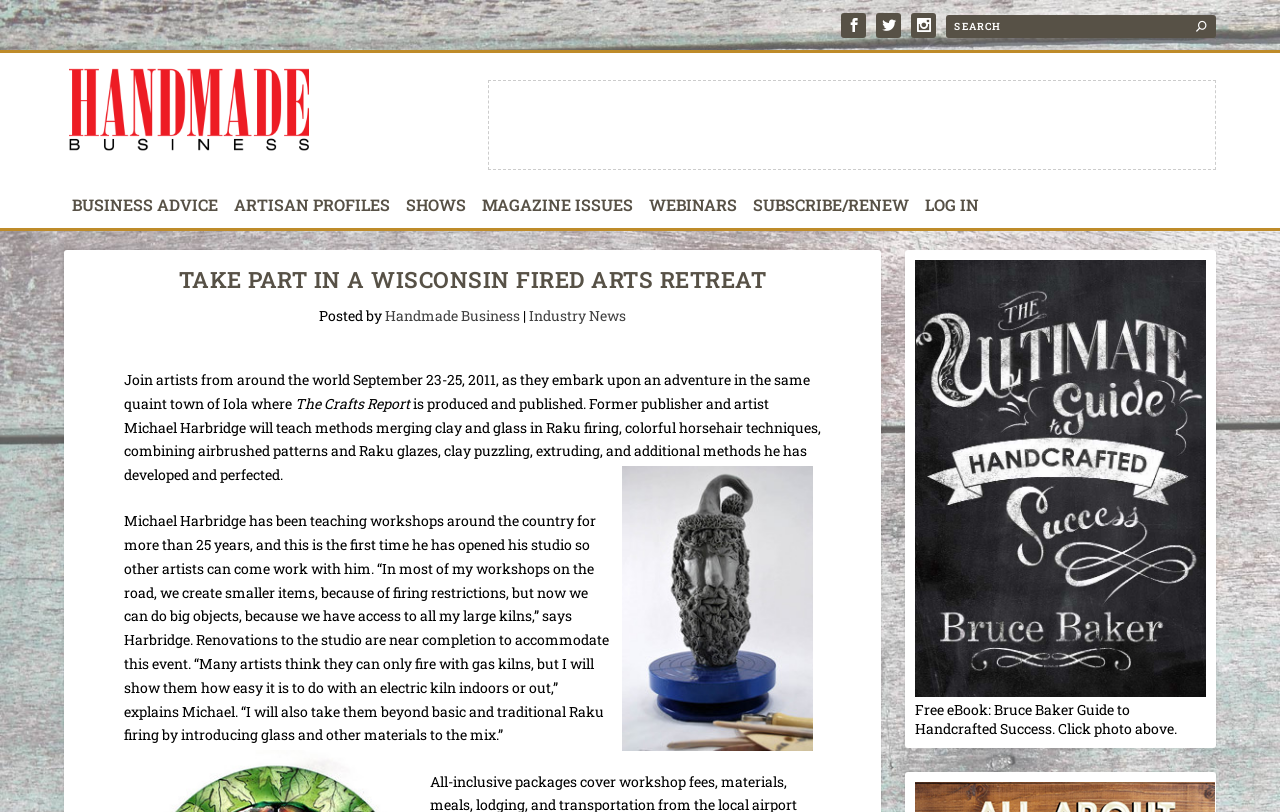Create a detailed narrative of the webpage’s visual and textual elements.

The webpage appears to be promoting a fired arts retreat in Central Wisconsin, where artists can create ceramic art with Michael Harbridge, the former publisher of The Crafts Report. 

At the top of the page, there are three social media links and a search bar with a search button. Below the search bar, there is a logo of Handmade Business, which is also a link. 

The main content of the page is divided into two sections. On the left side, there are six links to different sections of the website, including BUSINESS ADVICE, ARTISAN PROFILES, SHOWS, MAGAZINE ISSUES, WEBINARS, and SUBSCRIBE/RENEW. 

On the right side, there is a heading that reads "TAKE PART IN A WISCONSIN FIRED ARTS RETREAT". Below the heading, there is a paragraph of text that describes the event, mentioning the dates and location. The text also mentions that Michael Harbridge will be teaching various techniques, including Raku firing and horsehair techniques. 

Below the paragraph, there is an image of a vase, and another block of text that quotes Michael Harbridge, discussing his teaching experience and the unique opportunities offered by this retreat. 

At the bottom of the page, there is a link and a promotional text for a free eBook, along with a call-to-action to click on a photo above.